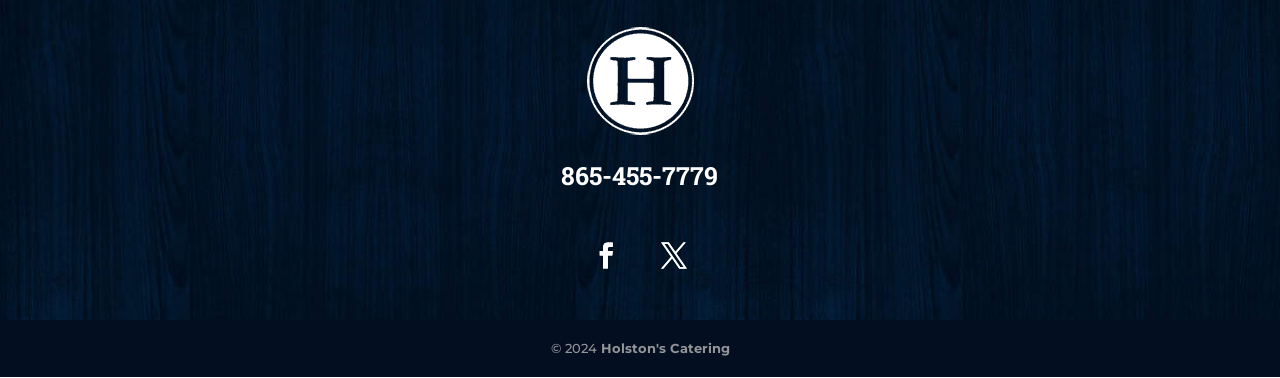What is the copyright year on the webpage?
Using the image, provide a concise answer in one word or a short phrase.

2024